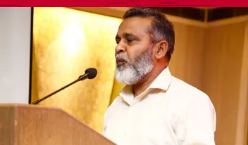Reply to the question with a single word or phrase:
What is the speaker doing?

Delivering a speech